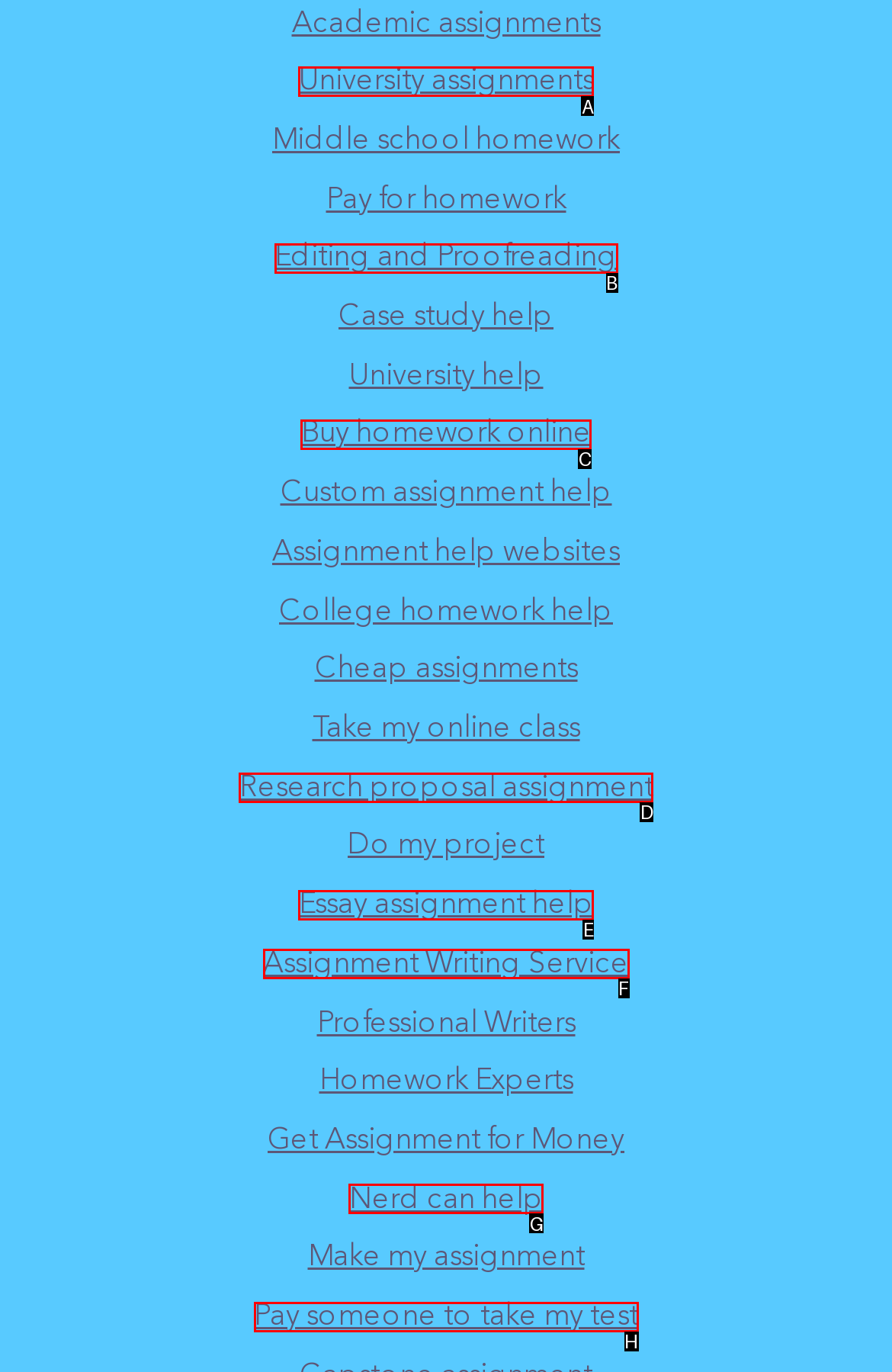Which option corresponds to the following element description: Editing and Proofreading?
Please provide the letter of the correct choice.

B